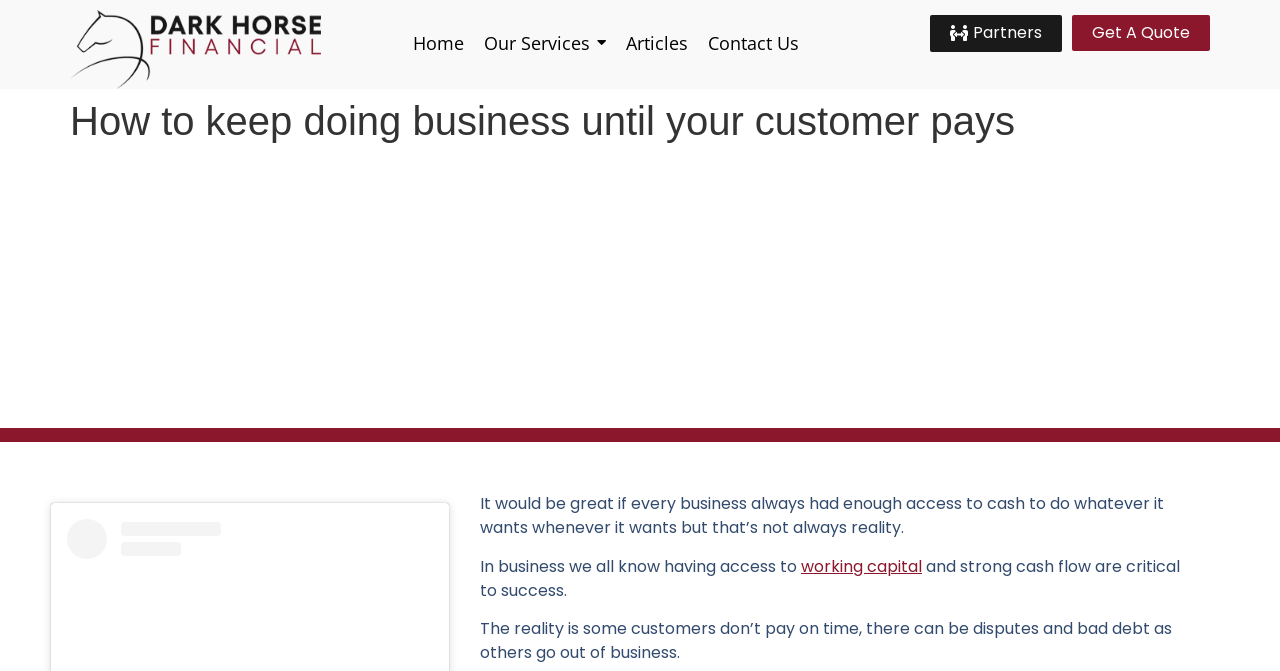Carefully examine the image and provide an in-depth answer to the question: What is the purpose of the webpage?

The webpage appears to be discussing the importance of cash flow management in business, and how to overcome common cash flow problems. The text on the webpage sets the context for this discussion, highlighting the challenges of managing cash flow and the importance of having access to working capital.